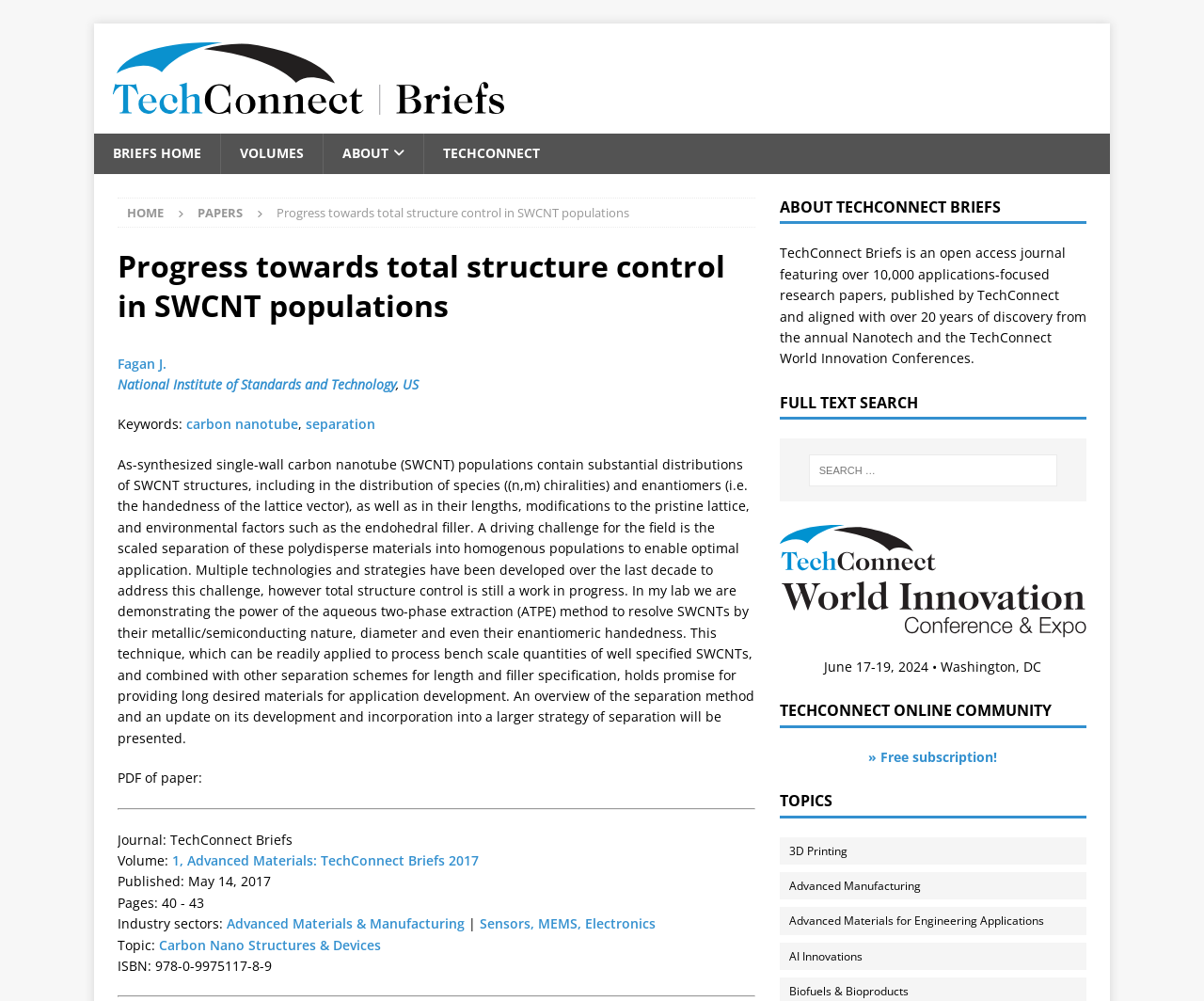With reference to the image, please provide a detailed answer to the following question: What is the volume of the journal?

I found the volume of the journal by looking at the link element with the text '1, Advanced Materials: TechConnect Briefs 2017' which is located below the journal title and is likely to be the volume information.